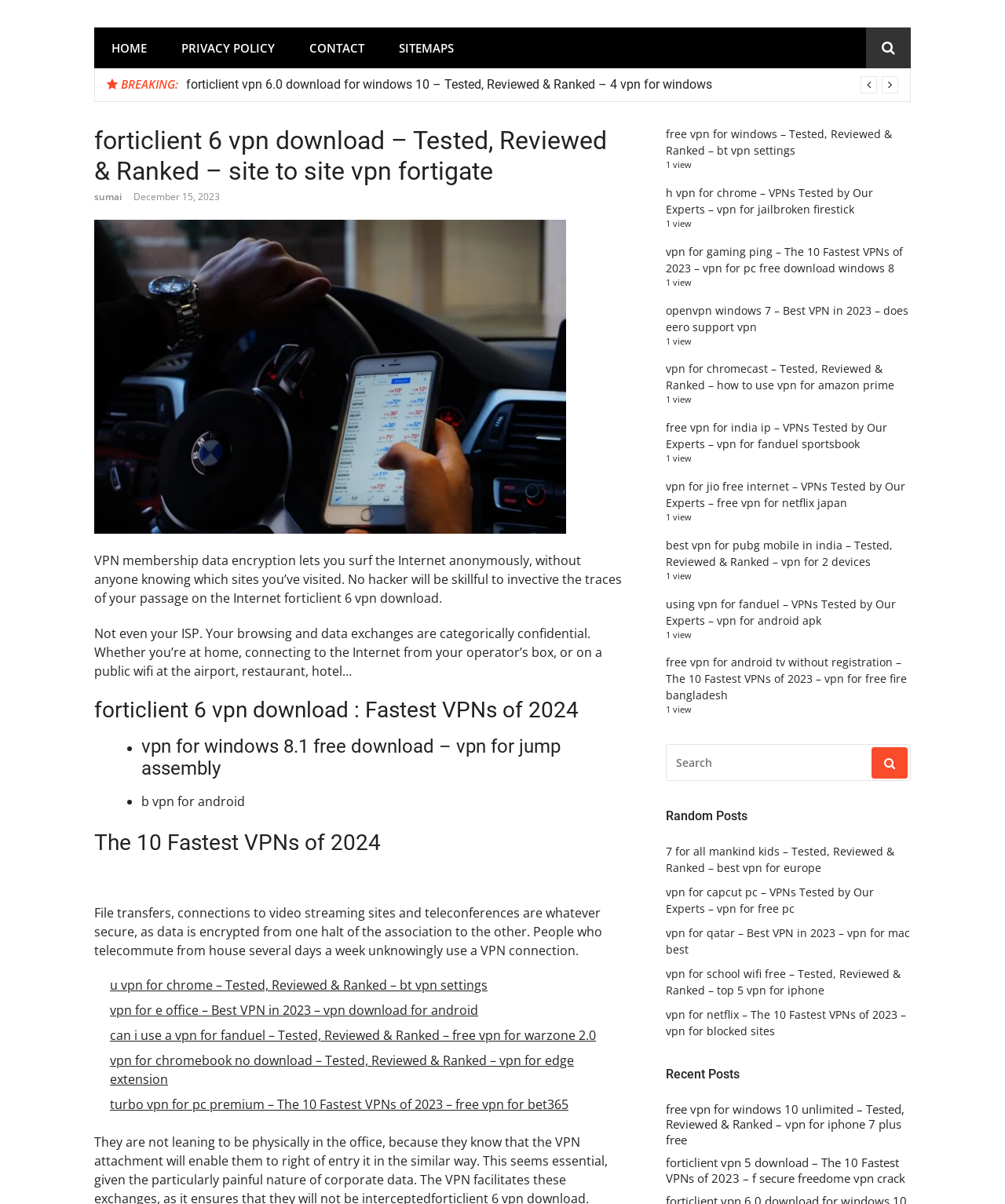Show the bounding box coordinates for the HTML element described as: "parent_node: SEARCH FOR: name="s" placeholder="Search"".

[0.662, 0.618, 0.906, 0.649]